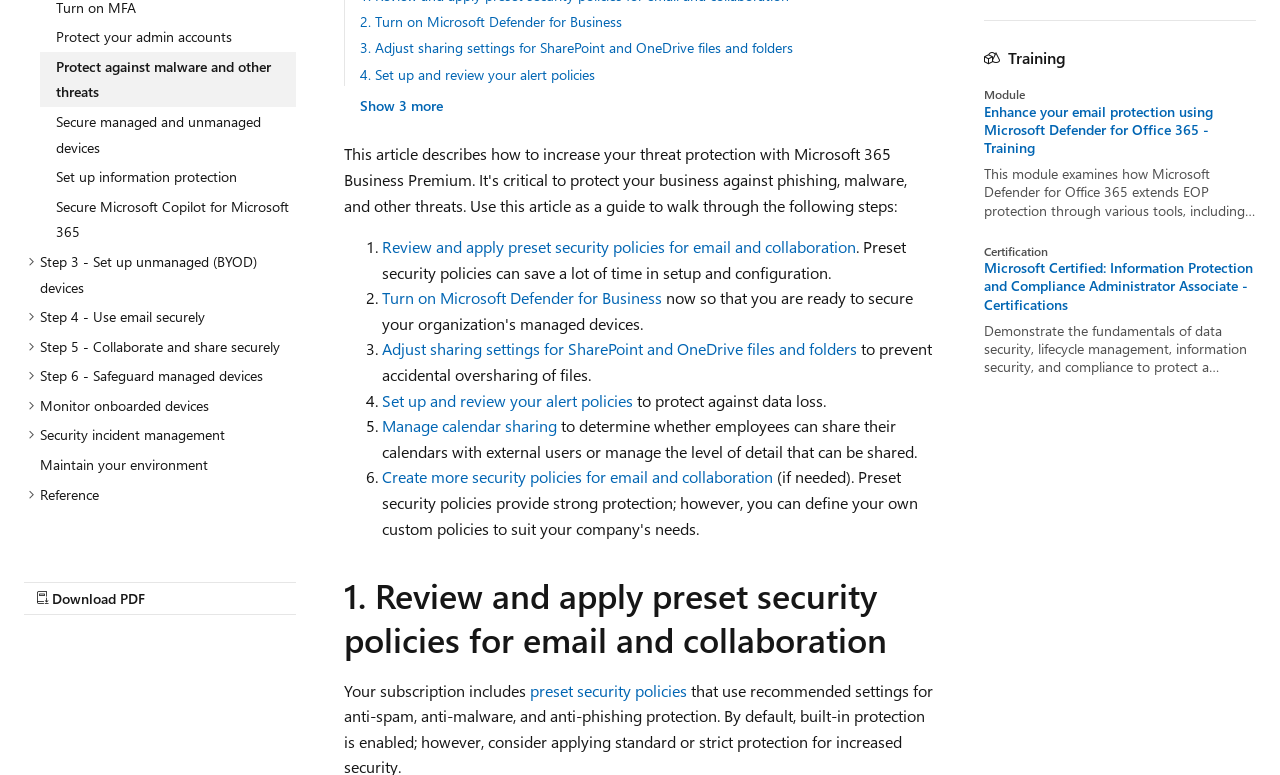Using the format (top-left x, top-left y, bottom-right x, bottom-right y), and given the element description, identify the bounding box coordinates within the screenshot: Download PDF

[0.019, 0.752, 0.231, 0.792]